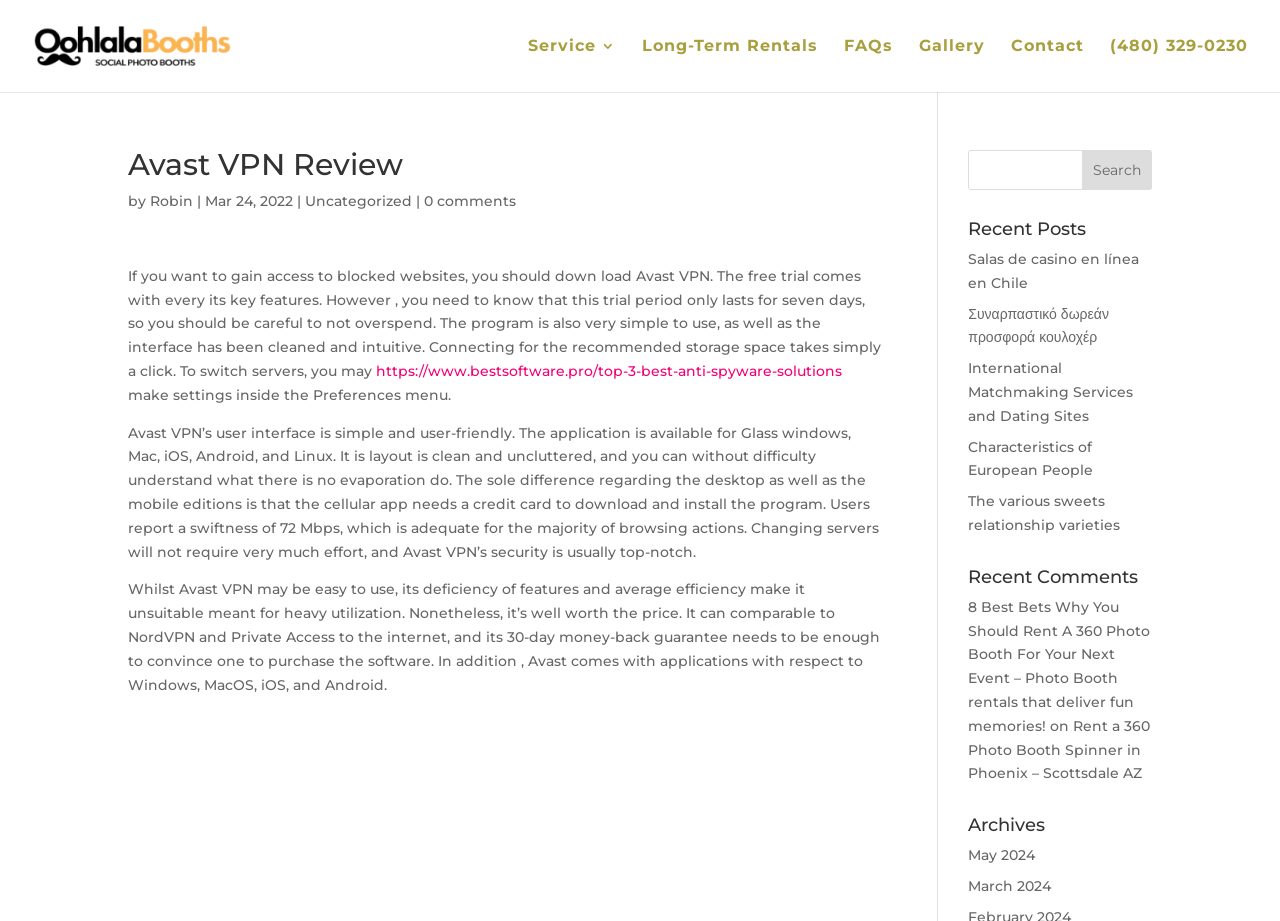Please answer the following question using a single word or phrase: 
How long does the free trial period of Avast VPN last?

Seven days